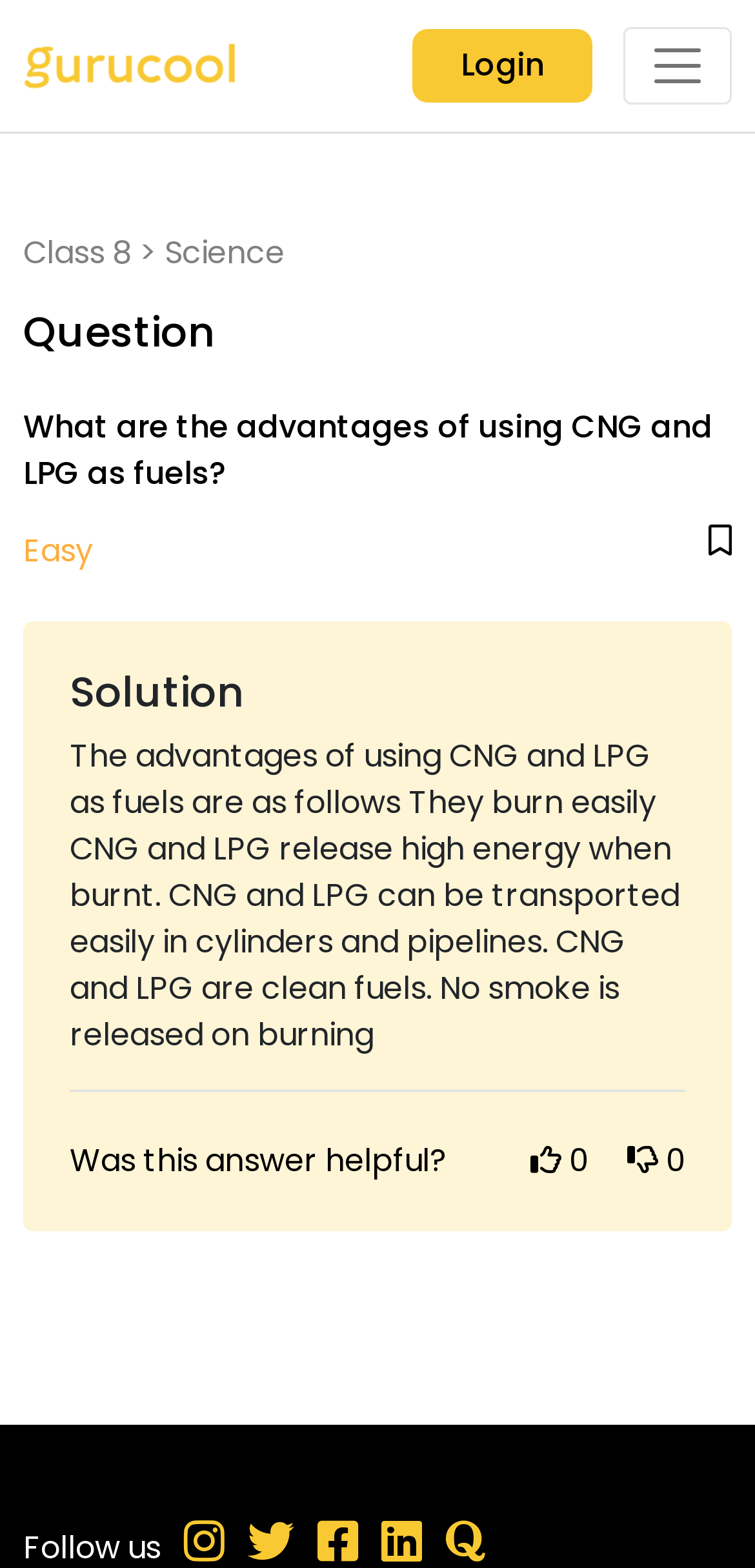What is the symbol used to represent a helpful answer?
Please respond to the question with a detailed and informative answer.

The symbol used to represent a helpful answer can be determined by looking at the link ' 0 0' which is located below the solution, indicating that the answer is helpful.